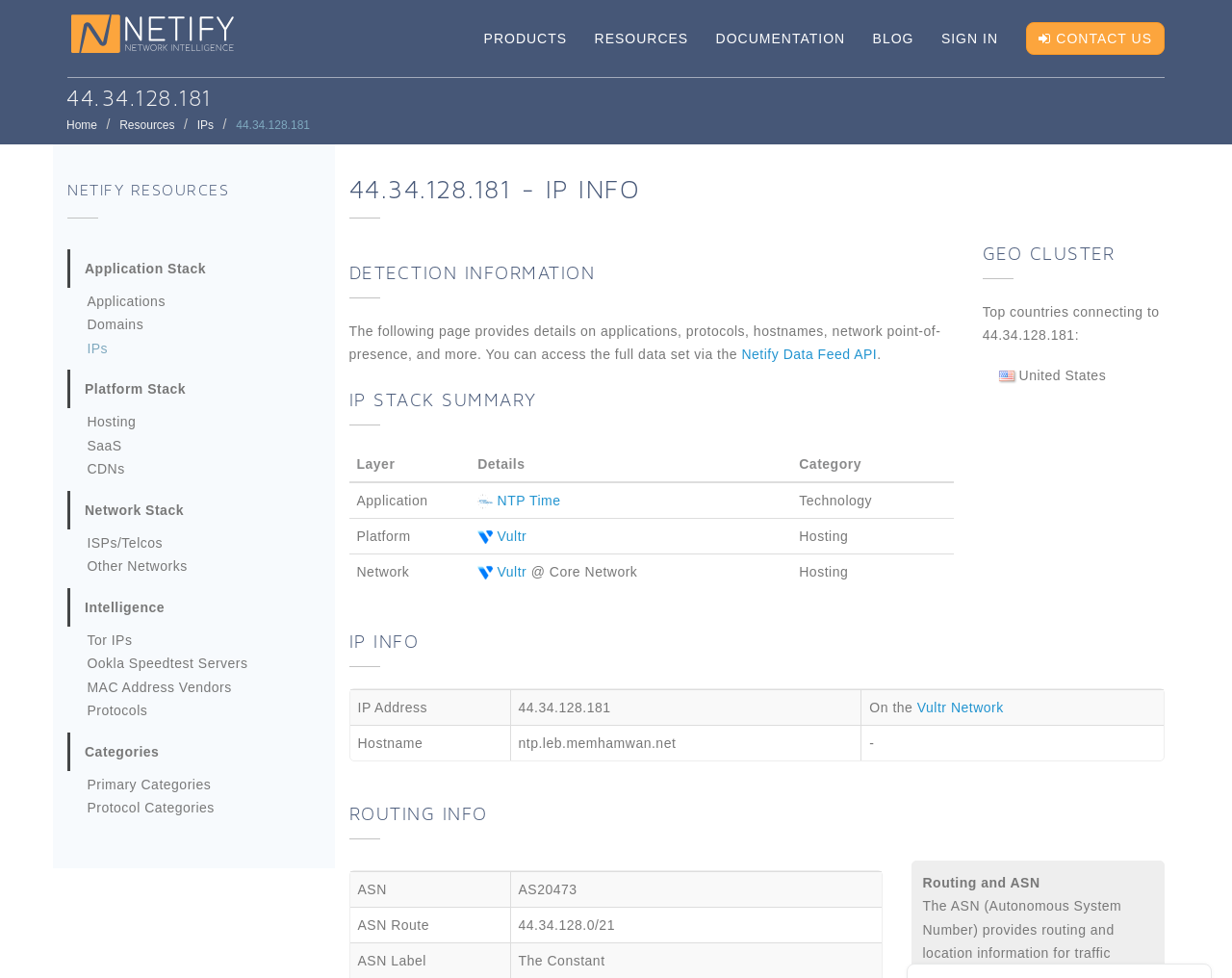Consider the image and give a detailed and elaborate answer to the question: 
What is the hostname of the IP address?

The hostname of the IP address 44.34.128.181 is ntp.leb.memhamwan.net, which is shown in the IP Info section of the webpage.